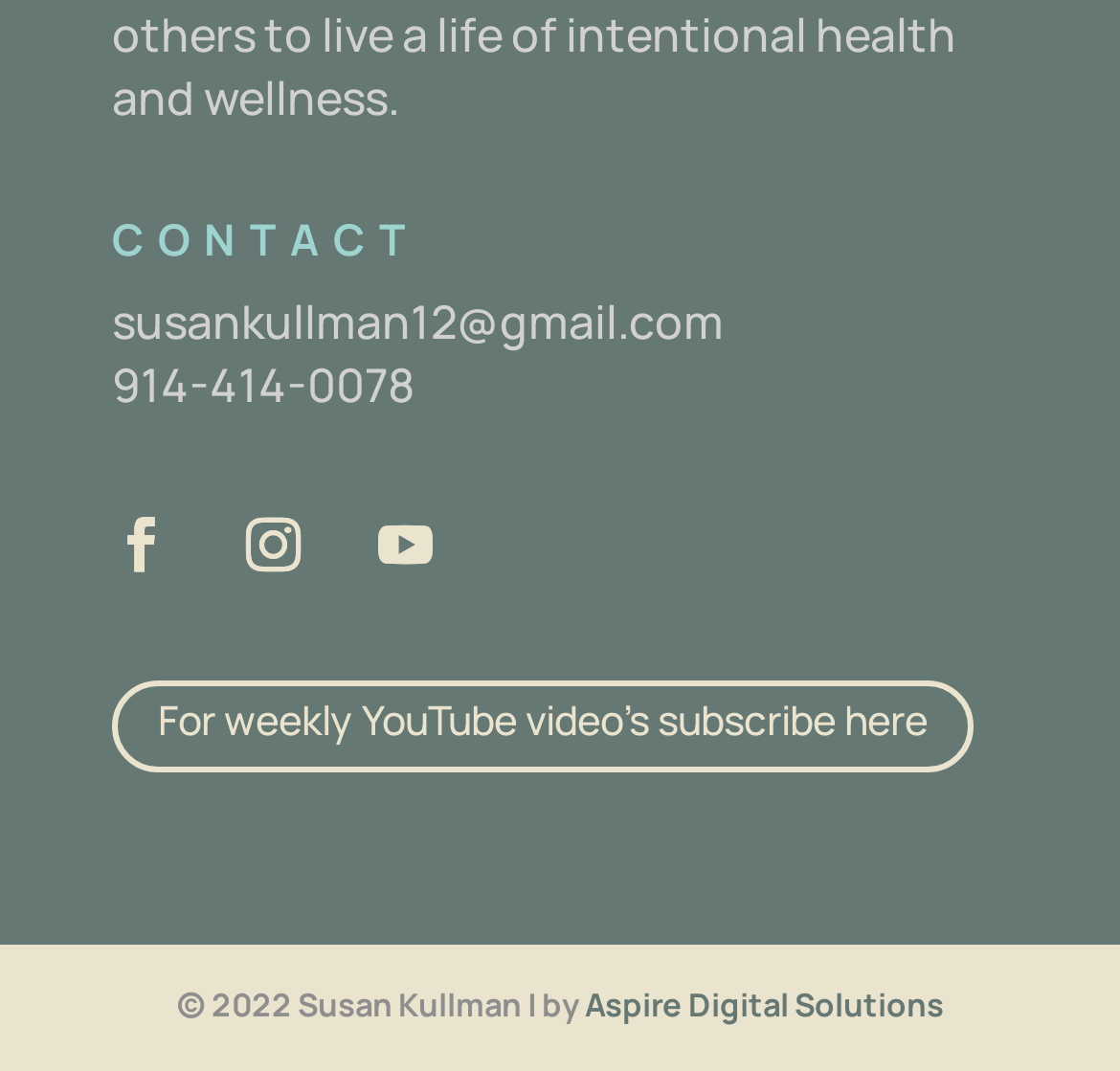Determine the bounding box coordinates for the UI element described. Format the coordinates as (top-left x, top-left y, bottom-right x, bottom-right y) and ensure all values are between 0 and 1. Element description: Aspire Digital Solutions

[0.522, 0.916, 0.842, 0.956]